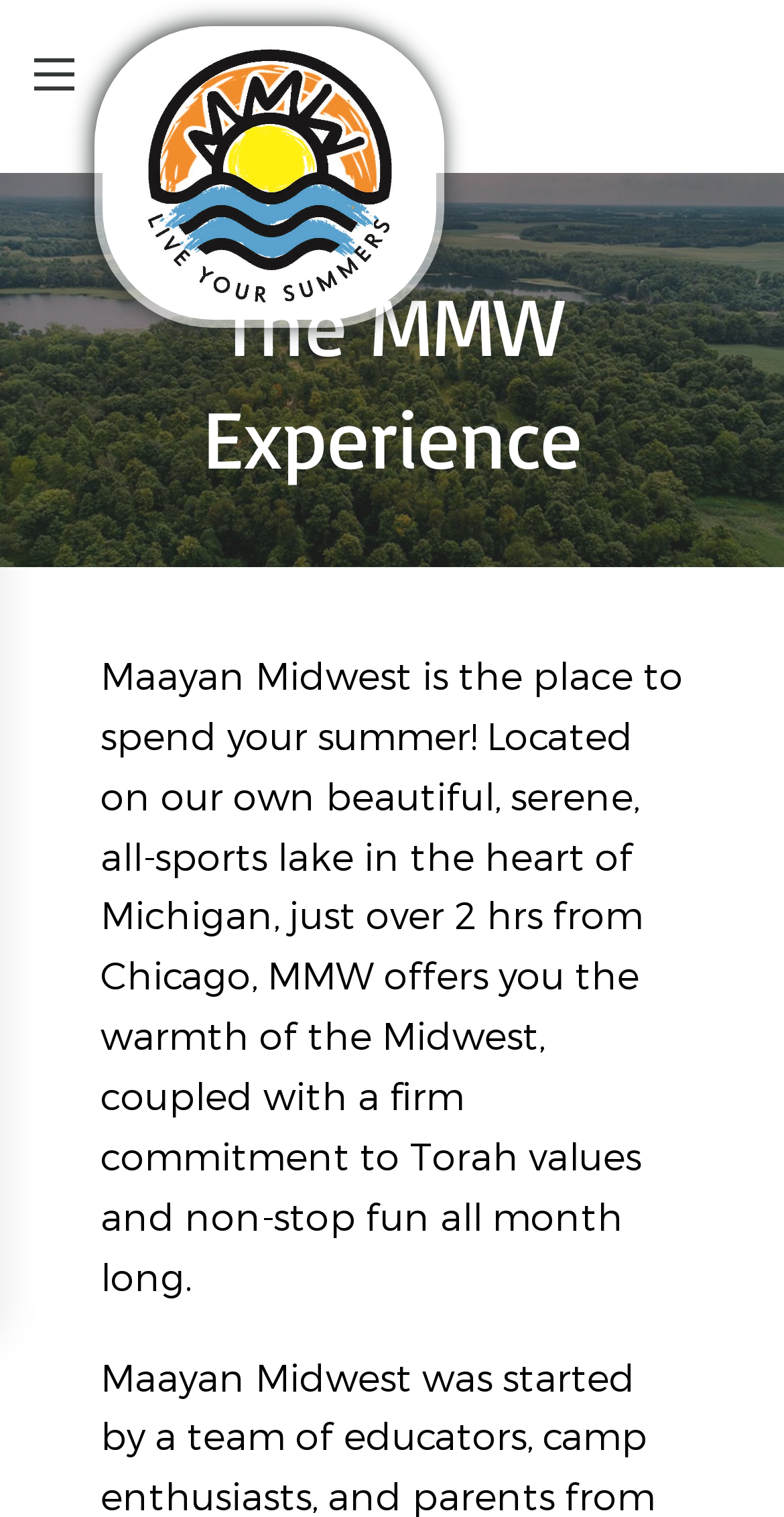Provide the bounding box coordinates of the HTML element described by the text: "题目".

None